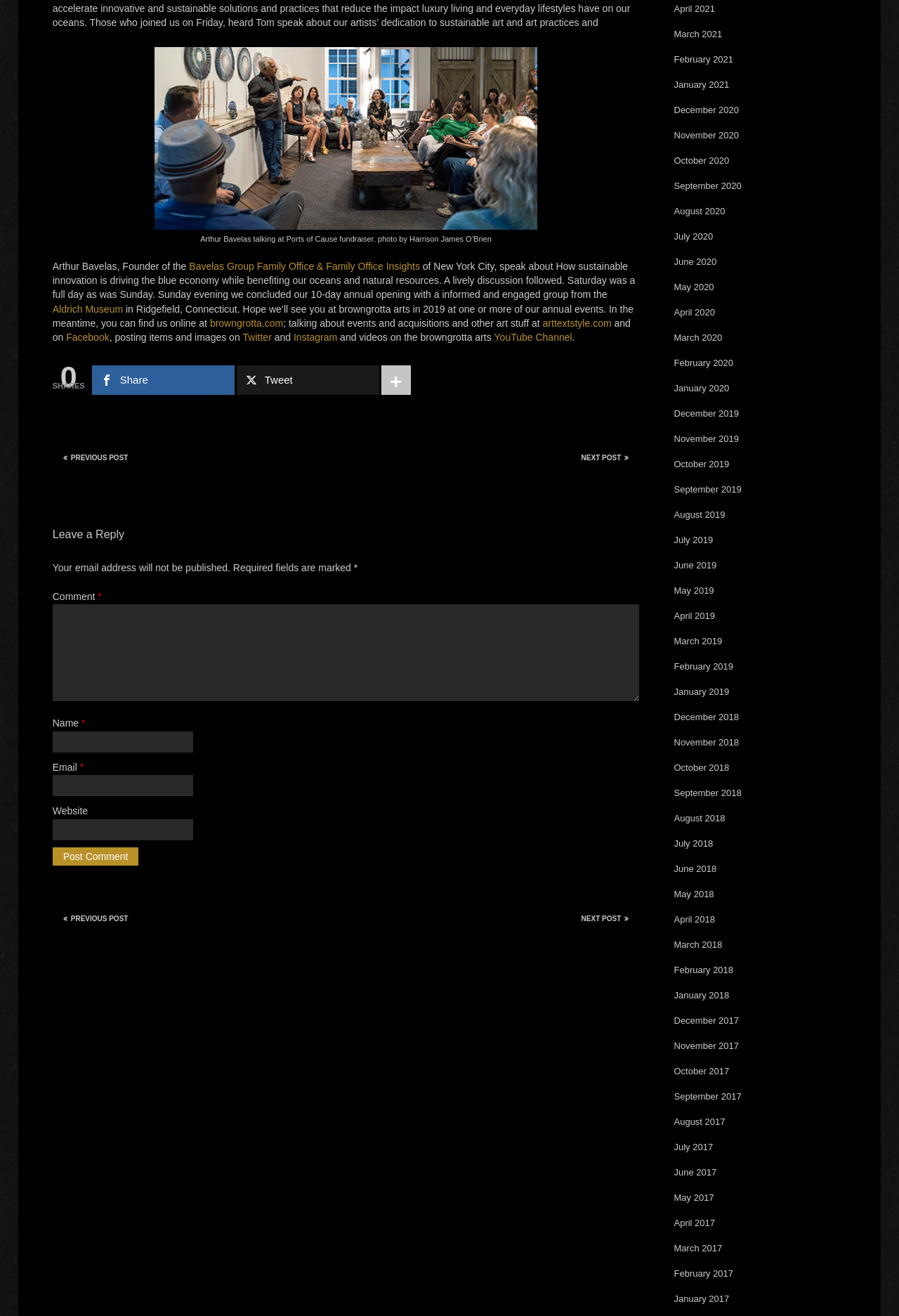What is the name of the founder of Bavelas Group Family Office? Analyze the screenshot and reply with just one word or a short phrase.

Arthur Bavelas